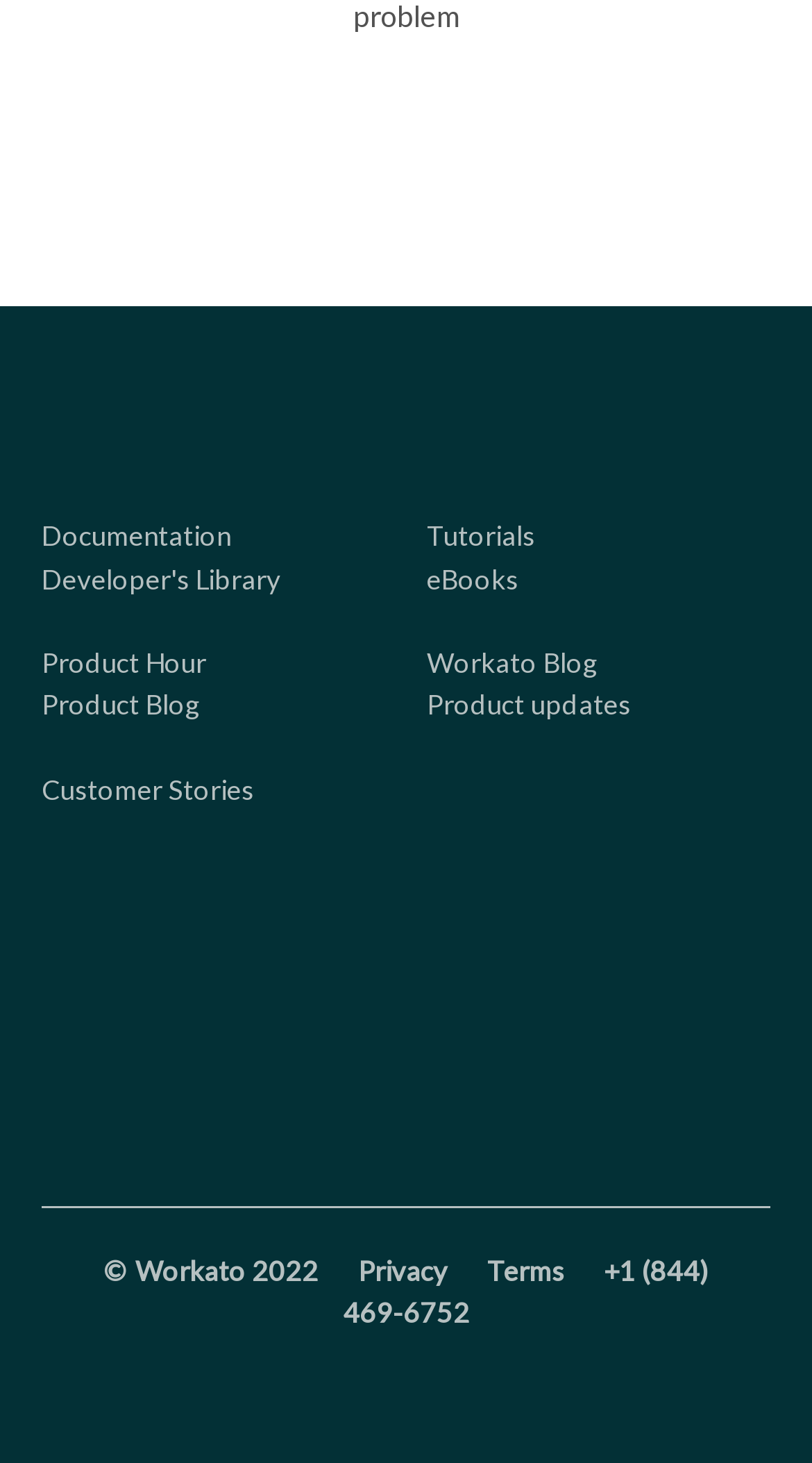Find the bounding box coordinates of the element to click in order to complete the given instruction: "View documentation."

[0.051, 0.355, 0.285, 0.378]